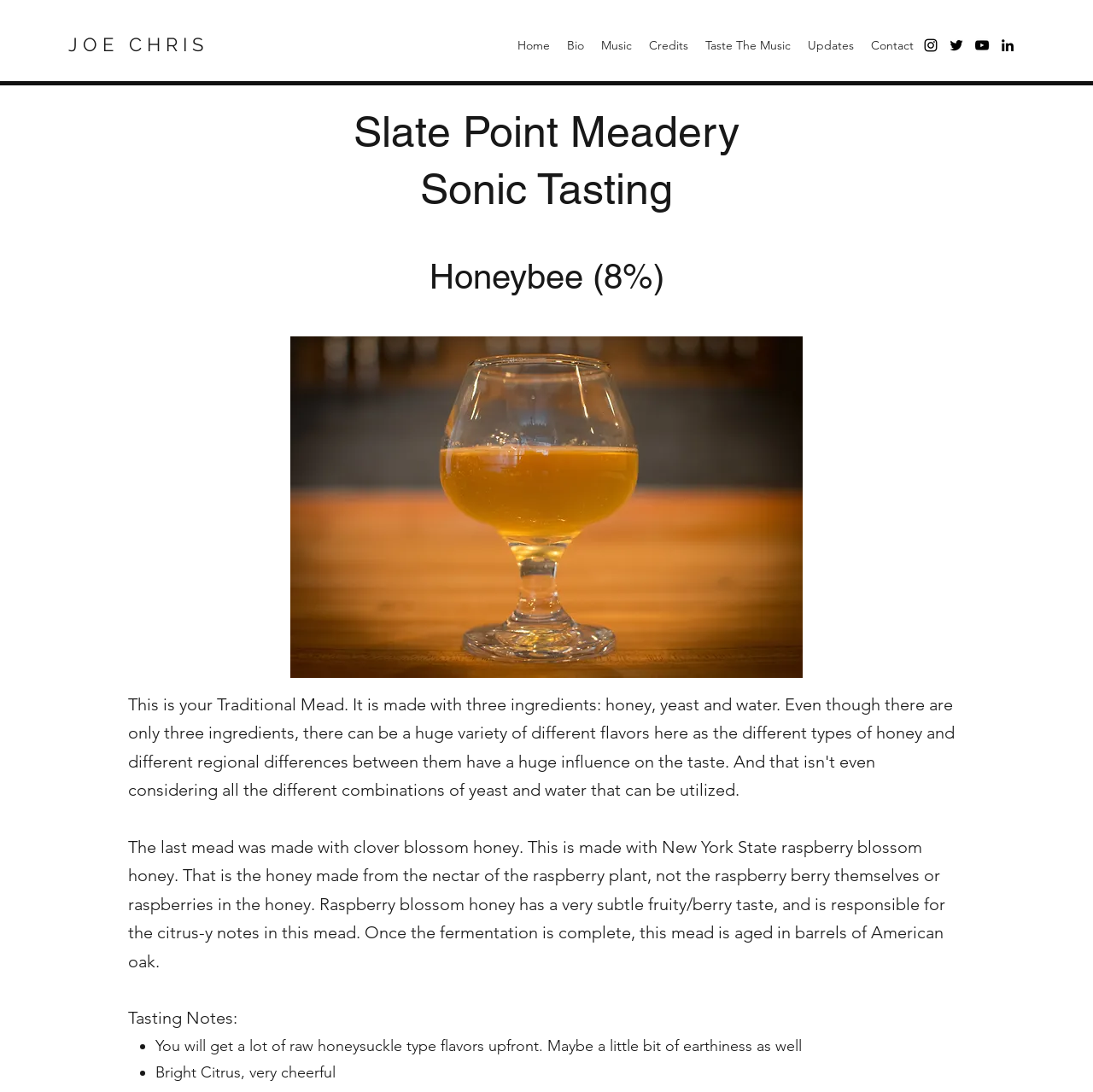What is the name of the music artist?
Answer the question with as much detail as possible.

The name of the music artist can be found in the top-left corner of the webpage, where it says 'J O E  C H R I S'.